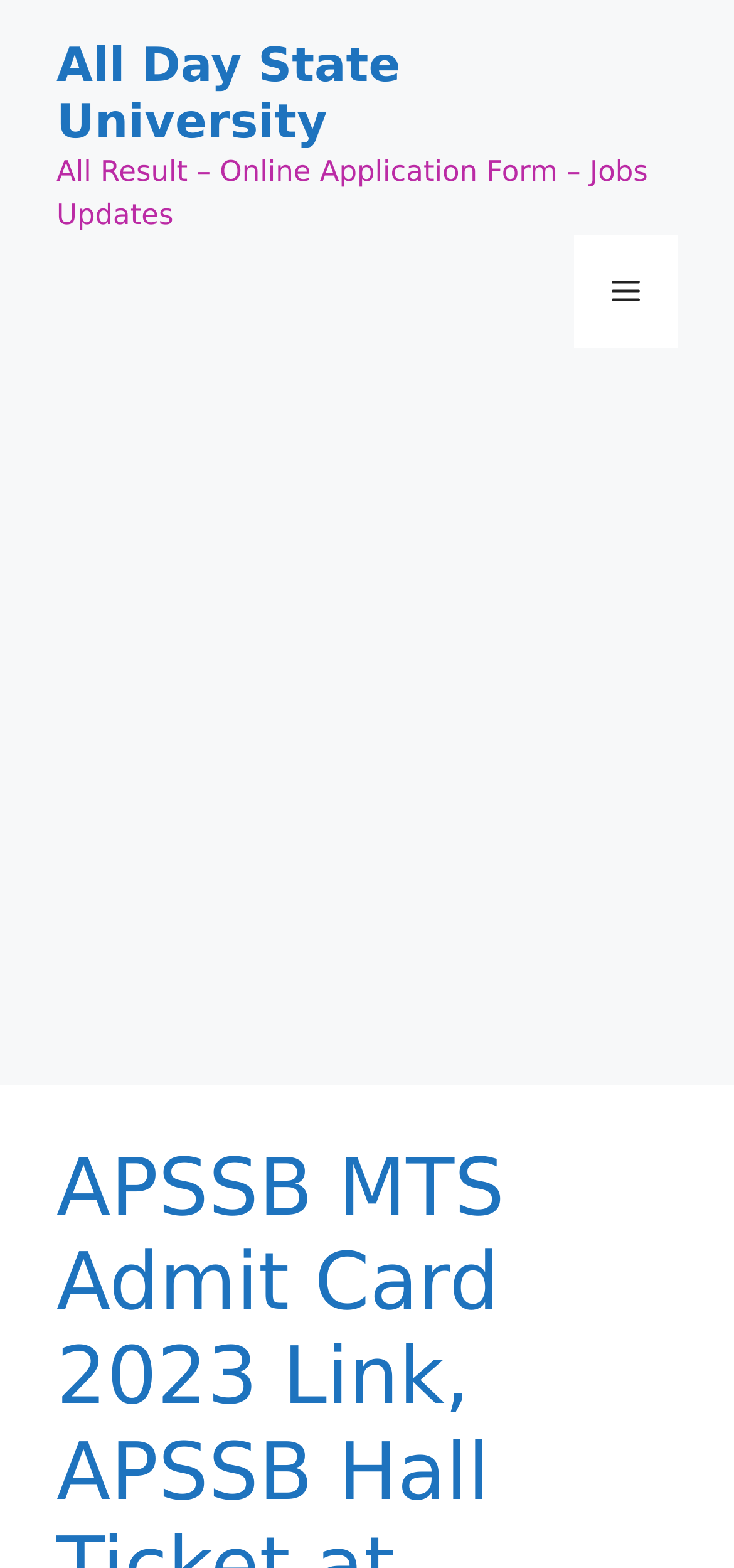Is there a menu on the website?
Craft a detailed and extensive response to the question.

I discovered a navigation element labeled 'Mobile Toggle' that contains a button labeled 'Menu', indicating the presence of a menu on the website.